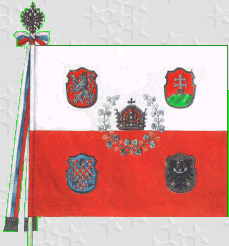What is at the center of the flag?
Can you provide a detailed and comprehensive answer to the question?

According to the caption, at the center of the flag, a decorative emblem is encircled by ornamental motifs, which is a key feature of the flag's design.